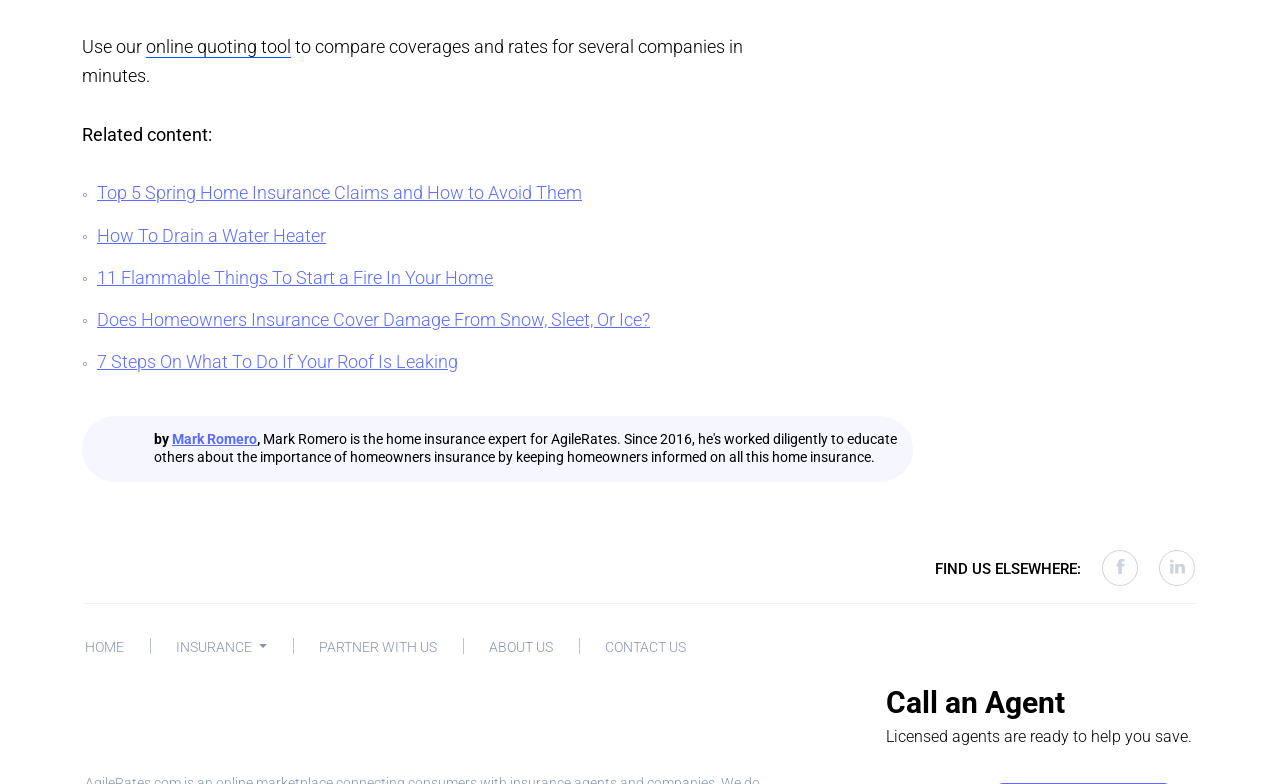Please indicate the bounding box coordinates for the clickable area to complete the following task: "Read article about Top 5 Spring Home Insurance Claims and How to Avoid Them". The coordinates should be specified as four float numbers between 0 and 1, i.e., [left, top, right, bottom].

[0.076, 0.233, 0.455, 0.259]